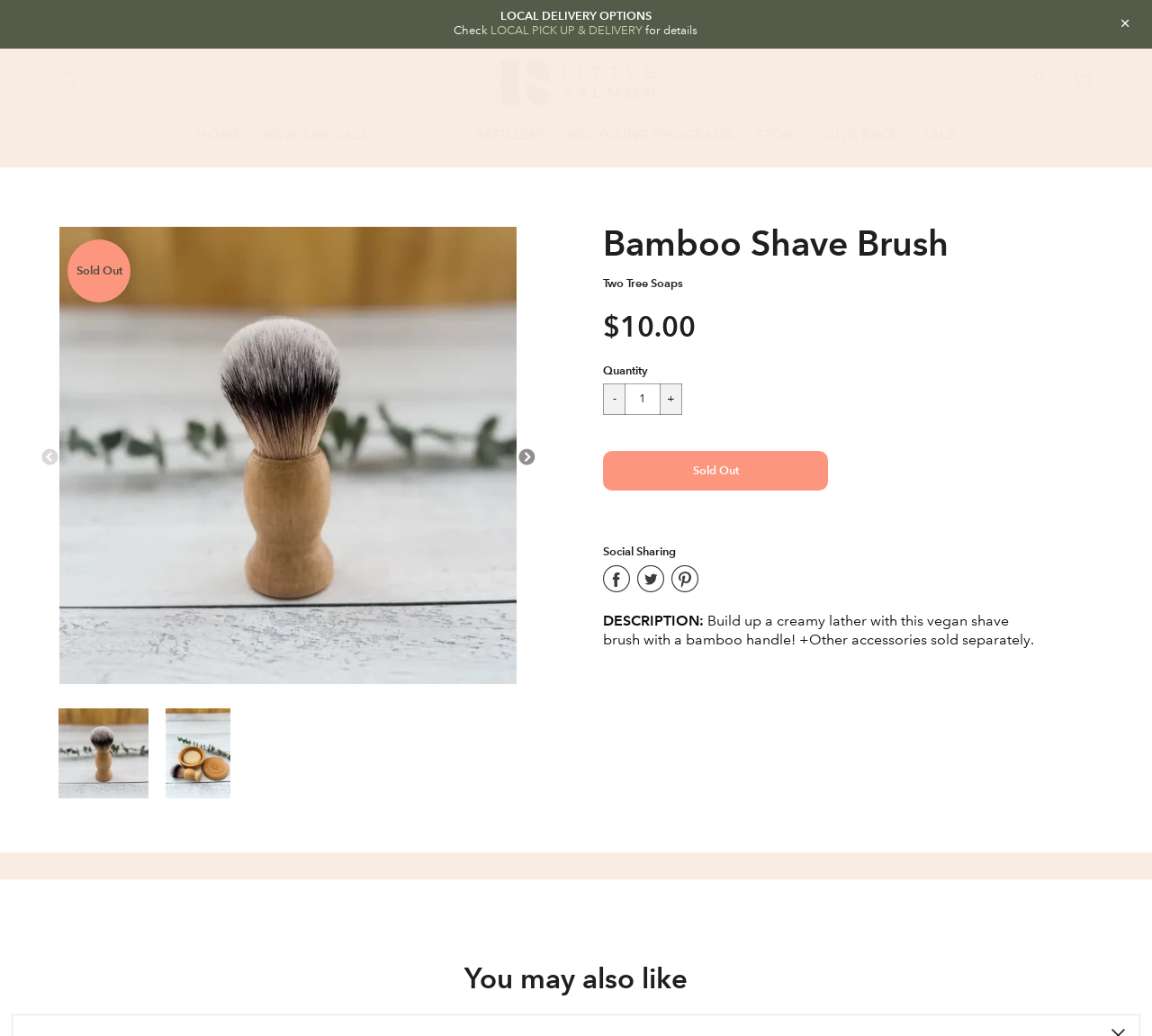Is the product available for purchase?
Carefully examine the image and provide a detailed answer to the question.

I found that the product is not available for purchase by looking at the 'Sold Out' button which is disabled and located below the product description.